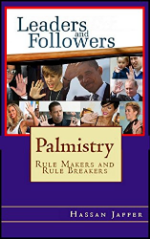Offer an in-depth caption for the image presented.

This image serves as the cover for the book titled "Leaders and Followers," authored by Hassan Jaffer, with a focus on palmistry in the context of leadership and influential figures. The cover features a collage of various notable personalities, including political leaders and public figures, showcasing different hand gestures that symbolize communication, interaction, and connection. The subtitle "Palmistry: Rule Makers and Rule Breakers" suggests an exploration of how palmistry can reveal insights into the personalities and destinies of influential leaders throughout history. The design is visually engaging, blending images to create a thematic representation of the interplay between leadership and the art of palm reading.